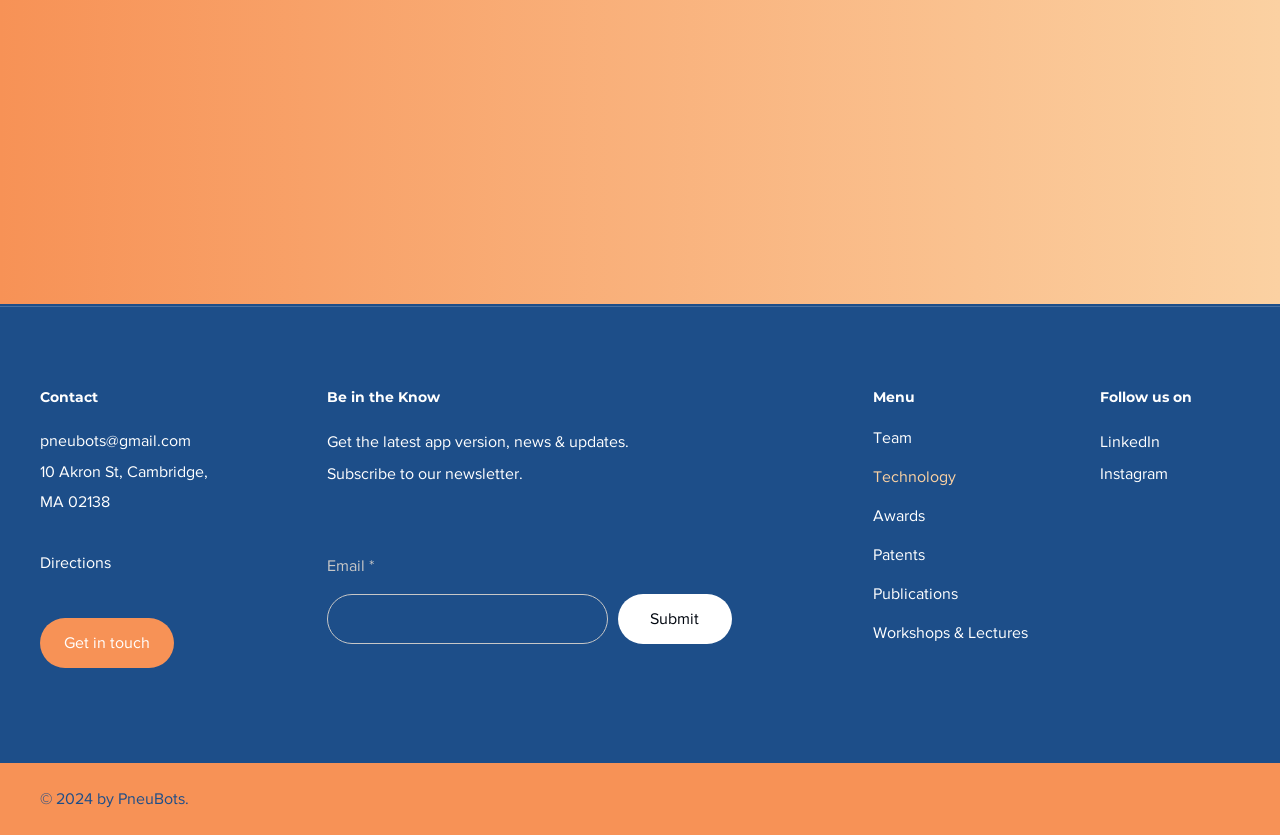Respond to the following query with just one word or a short phrase: 
What is the address of the location?

10 Akron St, Cambridge, MA 02138